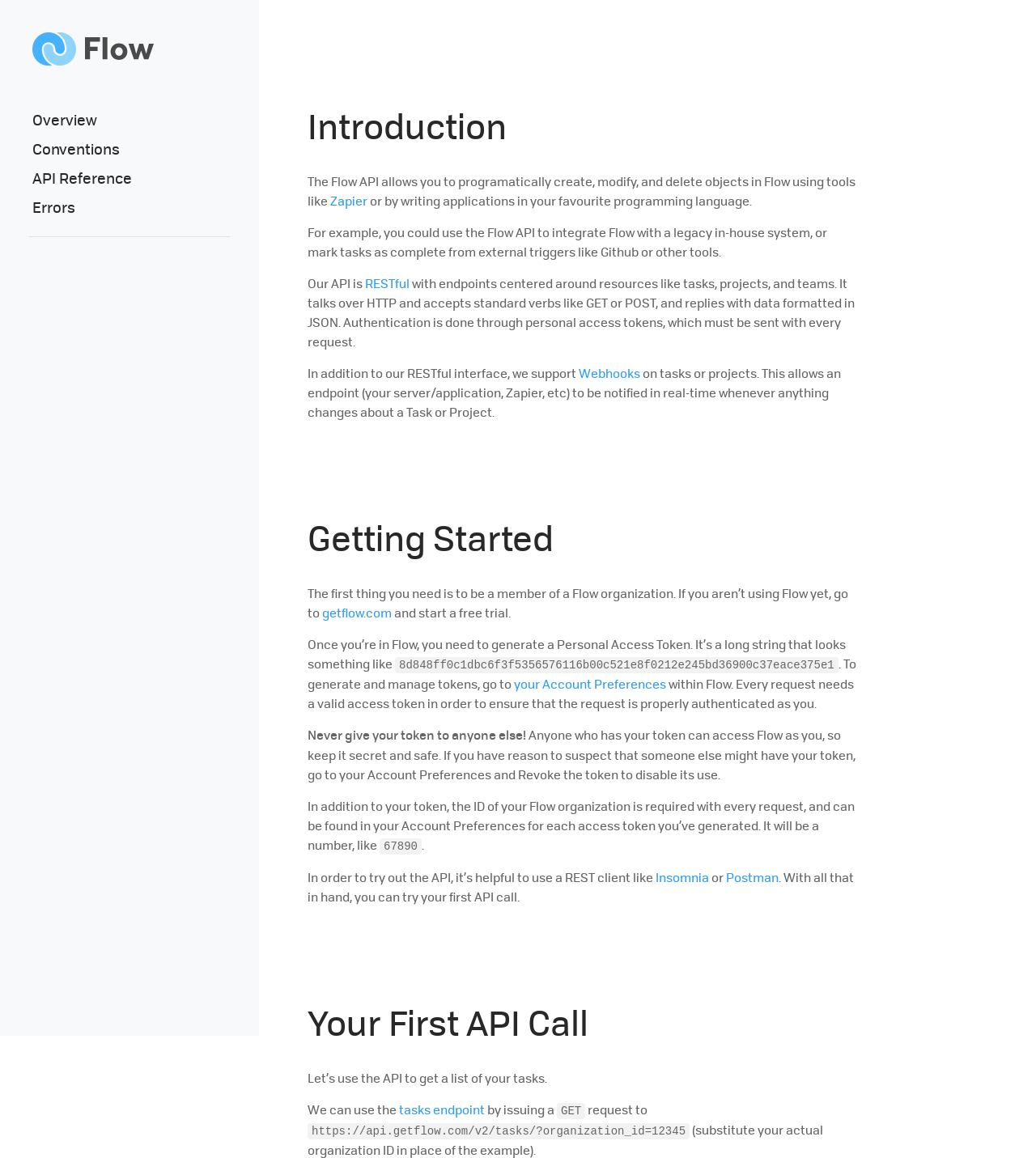What is the purpose of Webhooks?
Using the image provided, answer with just one word or phrase.

Real-time notification